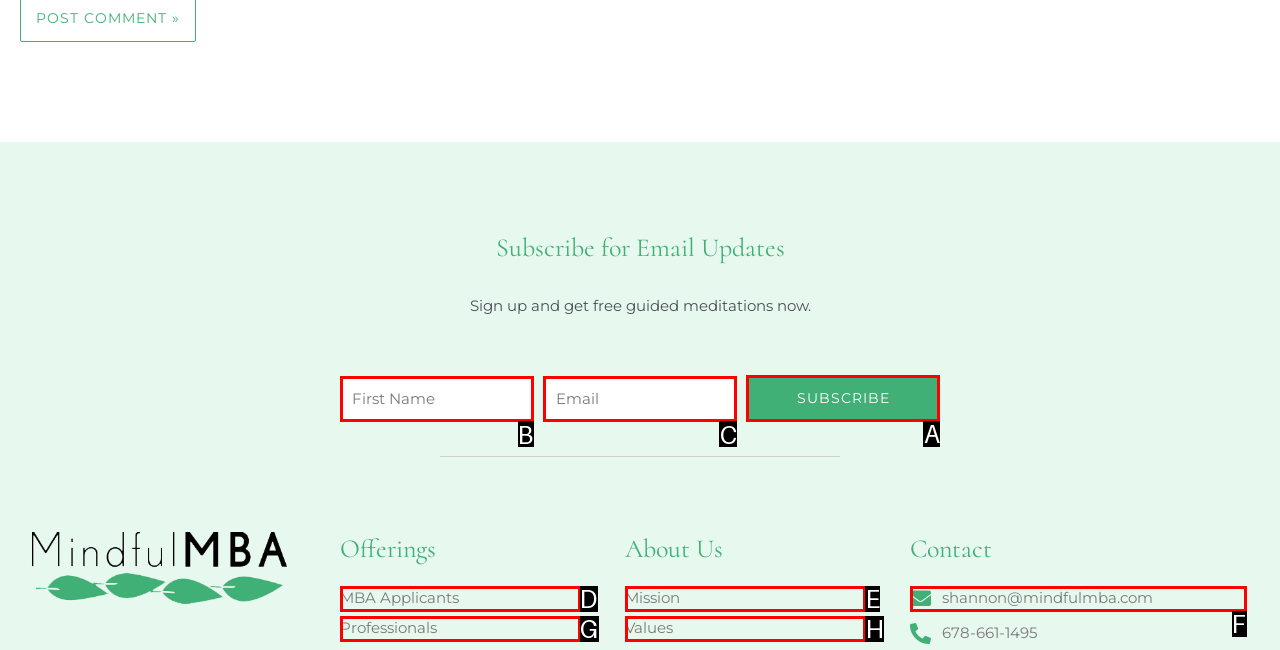Point out the correct UI element to click to carry out this instruction: Subscribe for email updates
Answer with the letter of the chosen option from the provided choices directly.

A